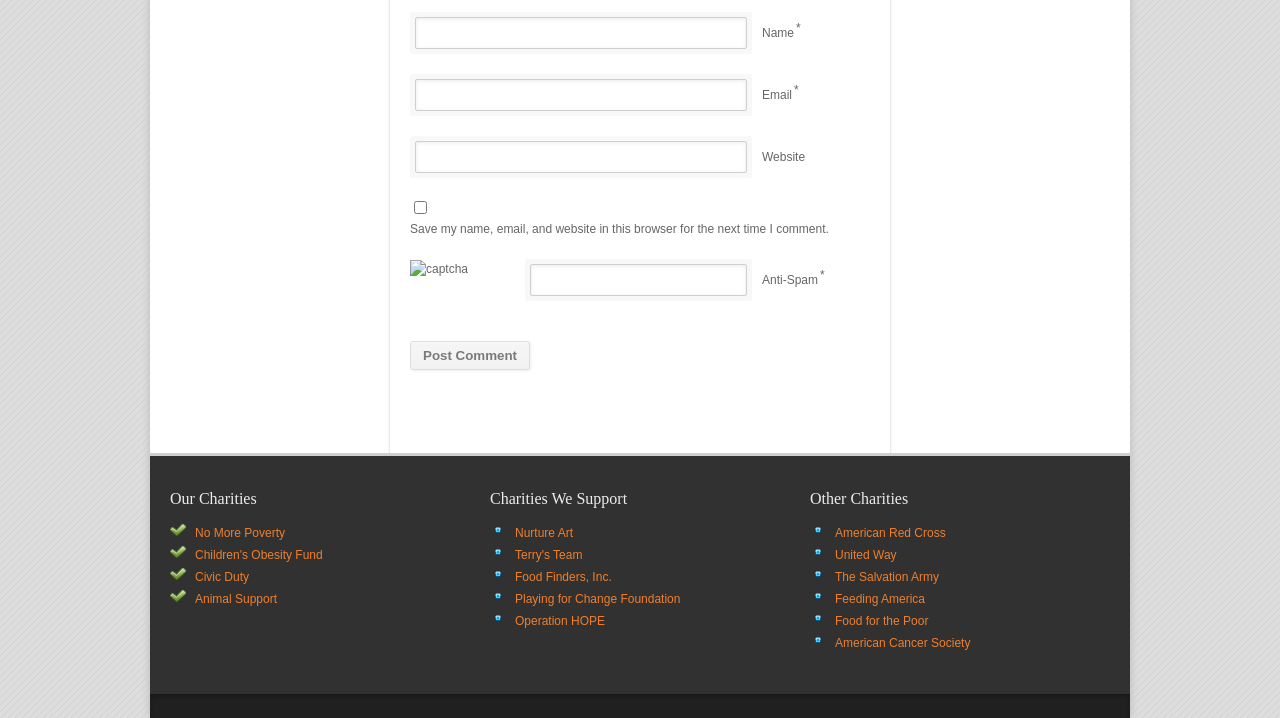Locate the bounding box of the user interface element based on this description: "PROGRAMS".

None